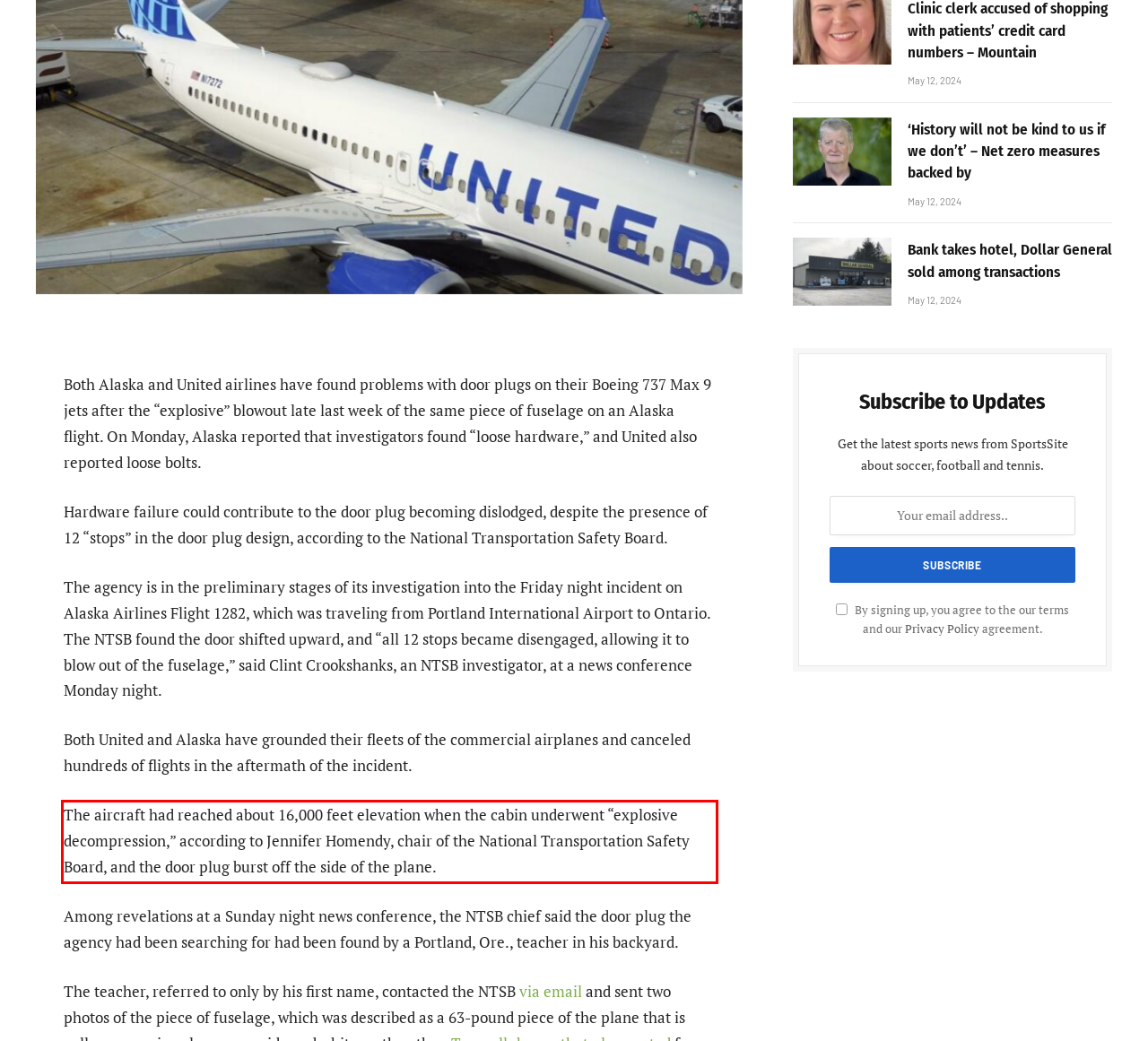Identify the text inside the red bounding box on the provided webpage screenshot by performing OCR.

The aircraft had reached about 16,000 feet elevation when the cabin underwent “explosive decompression,” according to Jennifer Homendy, chair of the National Transportation Safety Board, and the door plug burst off the side of the plane.